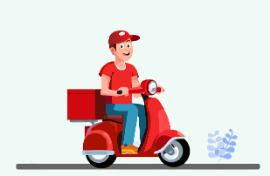What is the purpose of the delivery service?
Provide a one-word or short-phrase answer based on the image.

To deliver medical products